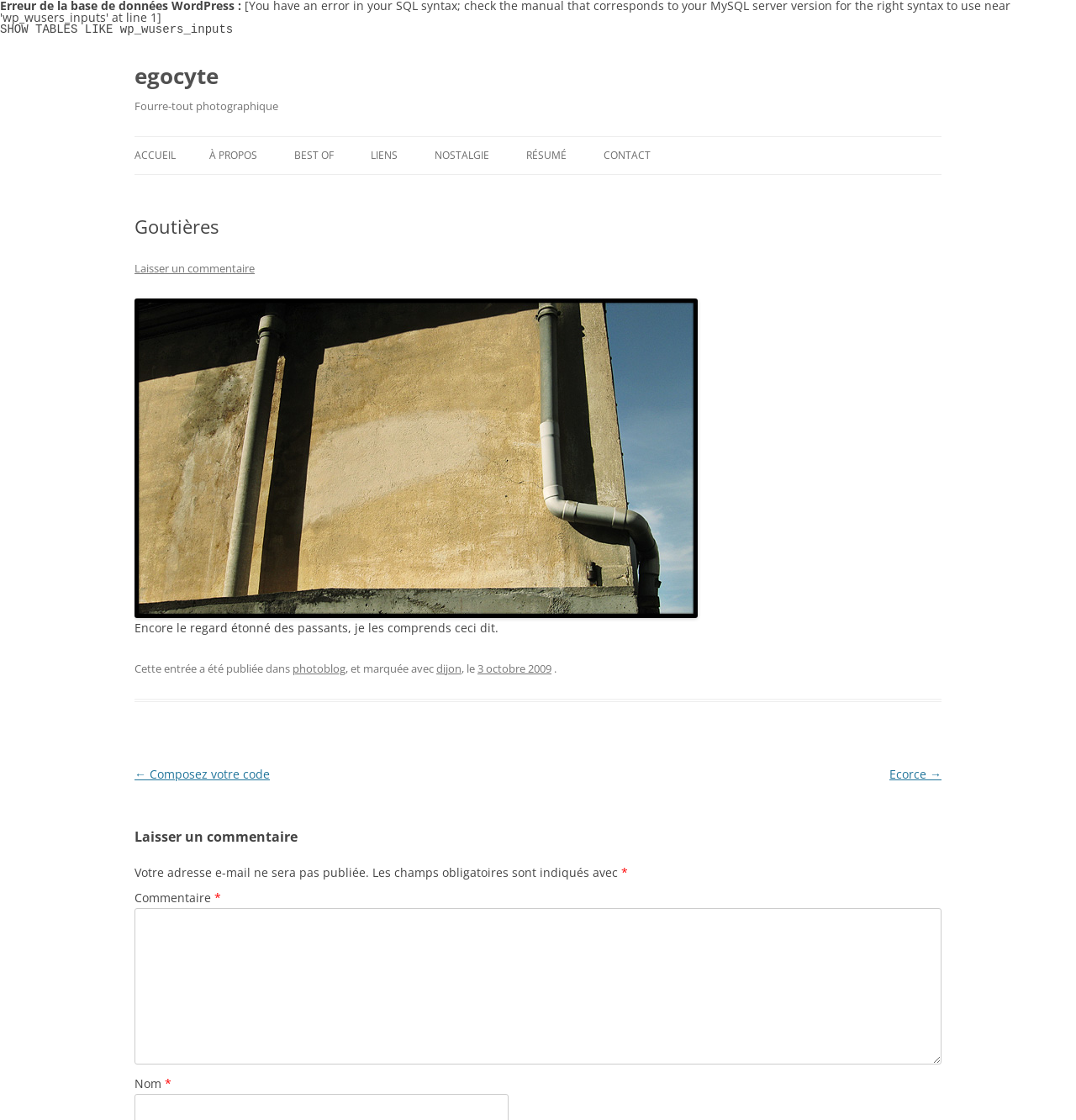Could you find the bounding box coordinates of the clickable area to complete this instruction: "go to egocyte"?

[0.125, 0.05, 0.203, 0.086]